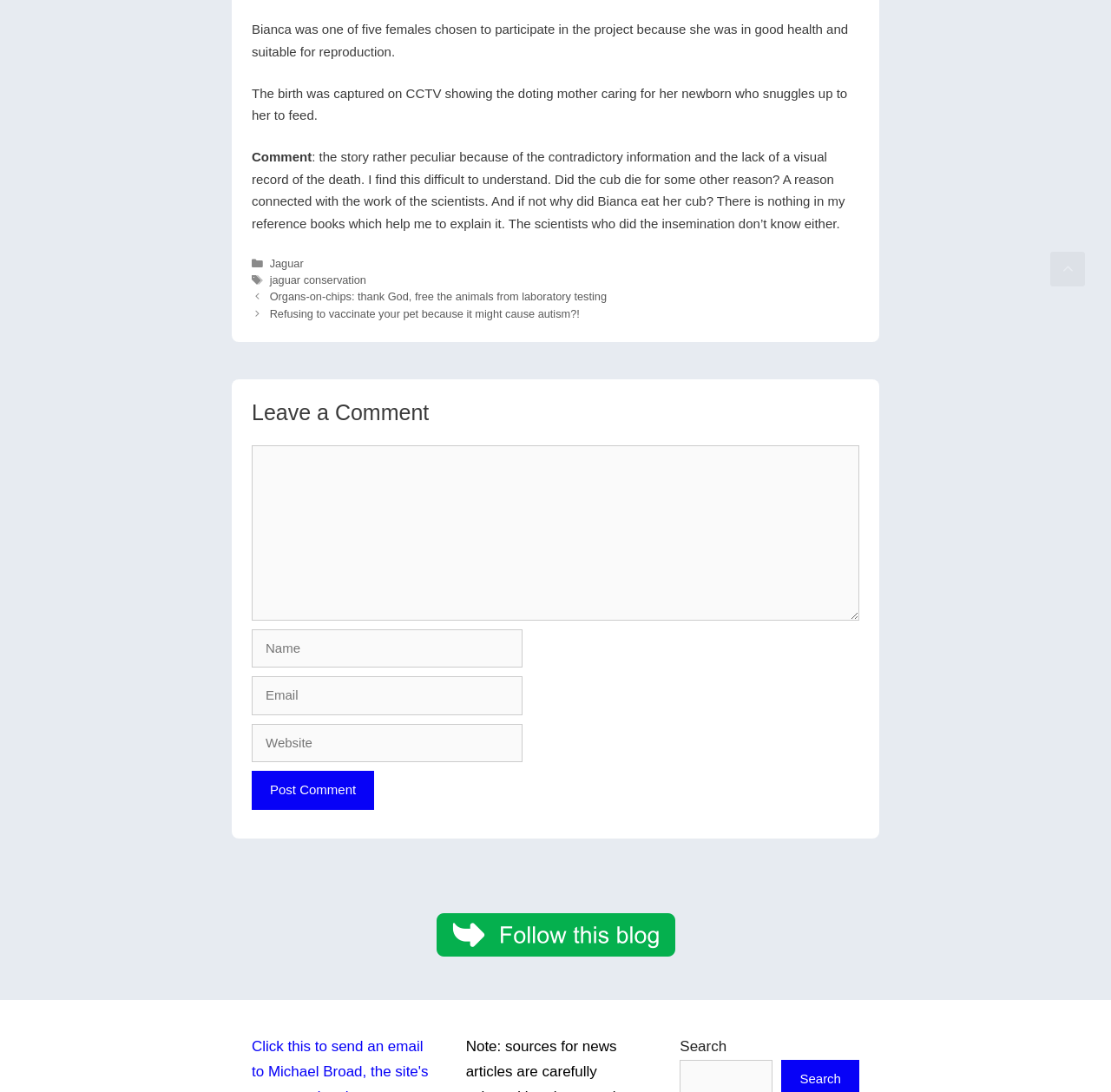Please find the bounding box coordinates of the element's region to be clicked to carry out this instruction: "Leave a comment".

[0.227, 0.365, 0.773, 0.392]